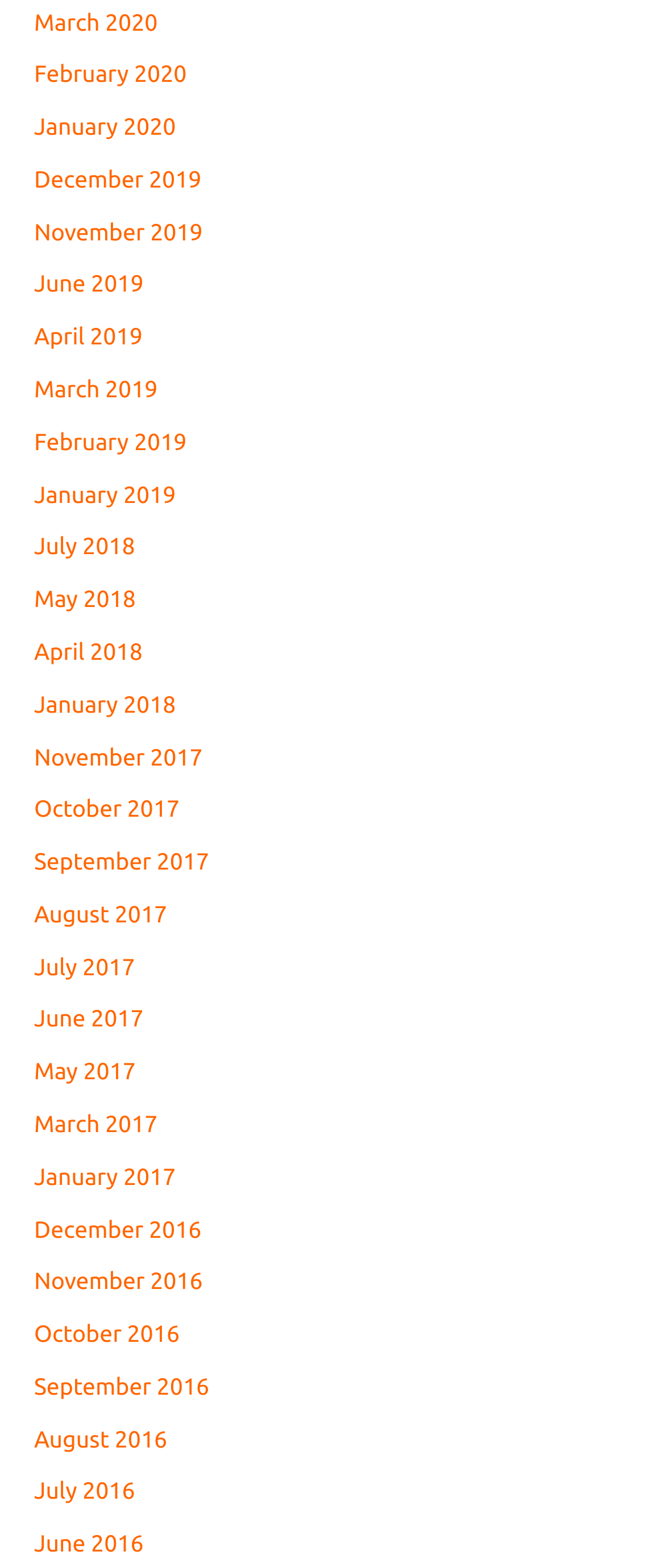Please identify the bounding box coordinates of the element's region that should be clicked to execute the following instruction: "Check the contact us page". The bounding box coordinates must be four float numbers between 0 and 1, i.e., [left, top, right, bottom].

None